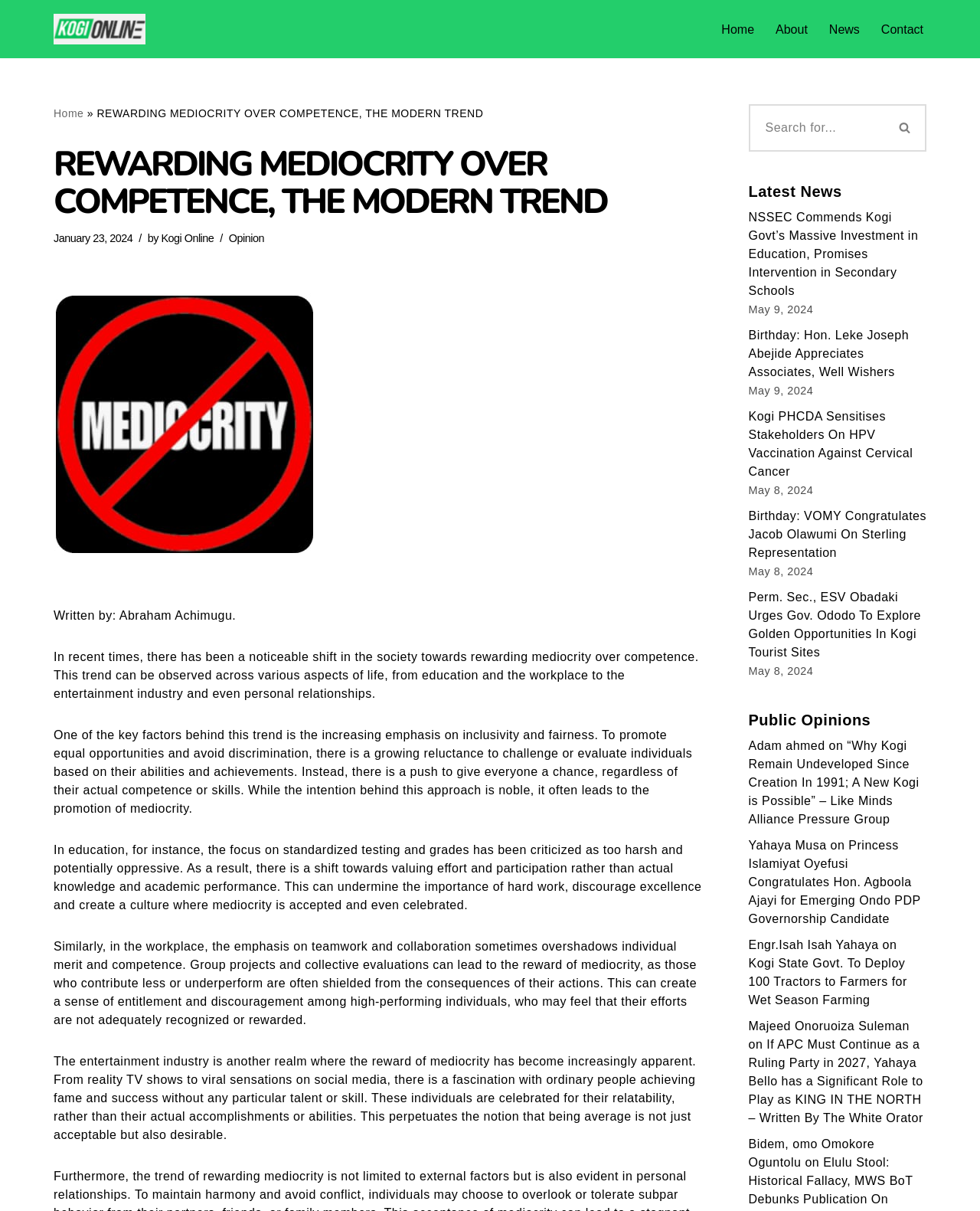Please locate the bounding box coordinates of the region I need to click to follow this instruction: "Search for something".

[0.764, 0.086, 0.945, 0.125]